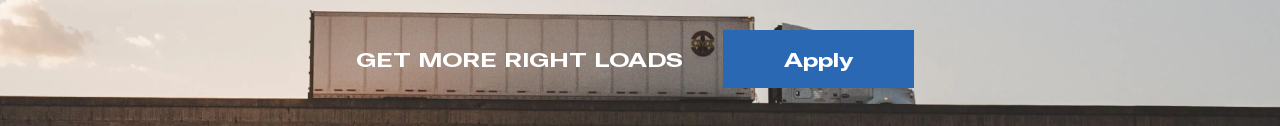What is the purpose of the blue button?
Please analyze the image and answer the question with as much detail as possible.

The prominent blue button with the word 'Apply' is placed to the right of the truck, which suggests that its purpose is to invite viewers to take action, potentially leading them to a program or service designed to enhance their trucking experience.